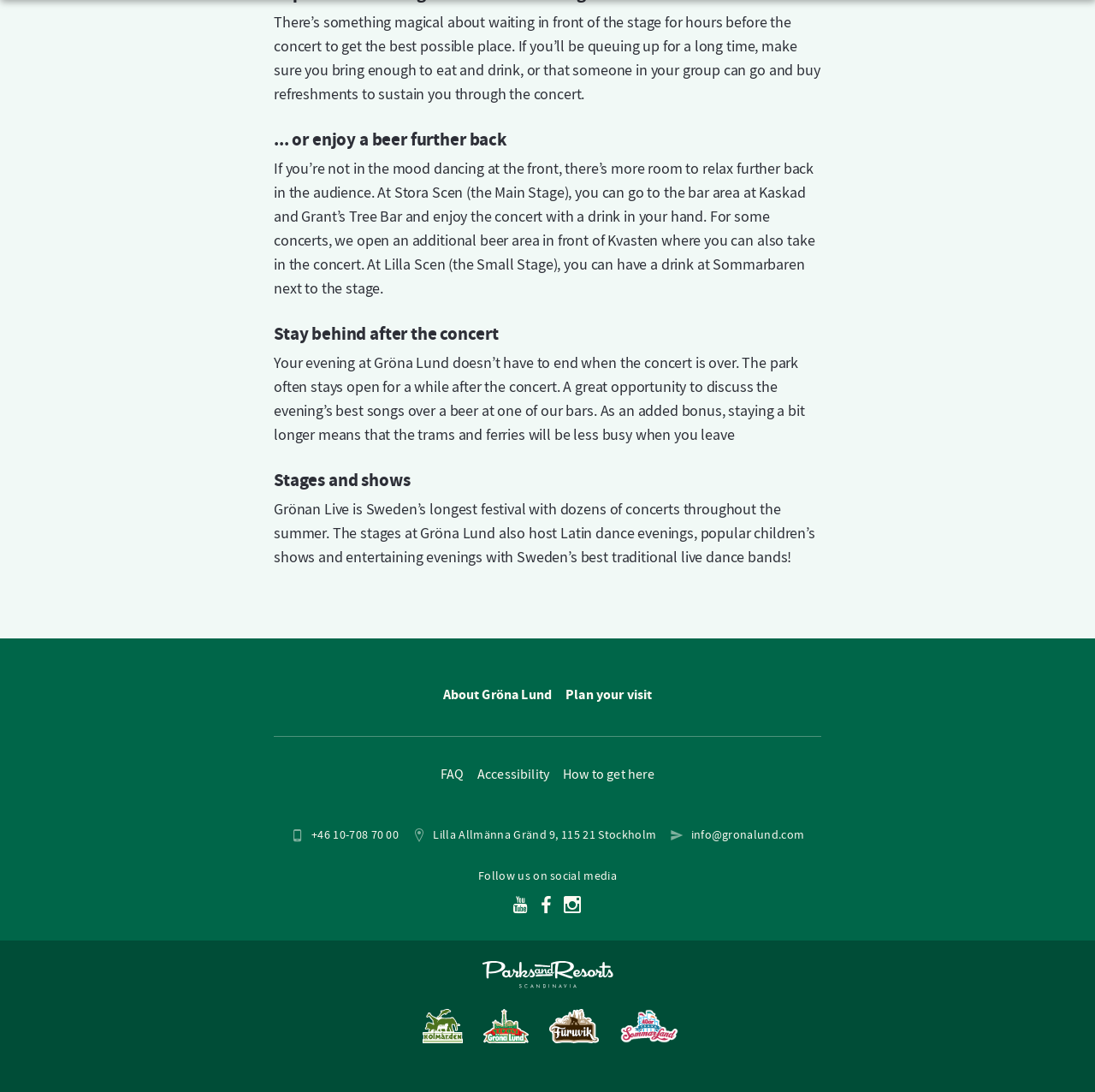What is the purpose of the cookie MARC-Deployment?
Use the image to give a comprehensive and detailed response to the question.

According to the cookie declaration table, the MARC-Deployment cookie is used by Caspeco to deliver a booking solution for their restaurants, indicating that it's used to facilitate online bookings and reservations.